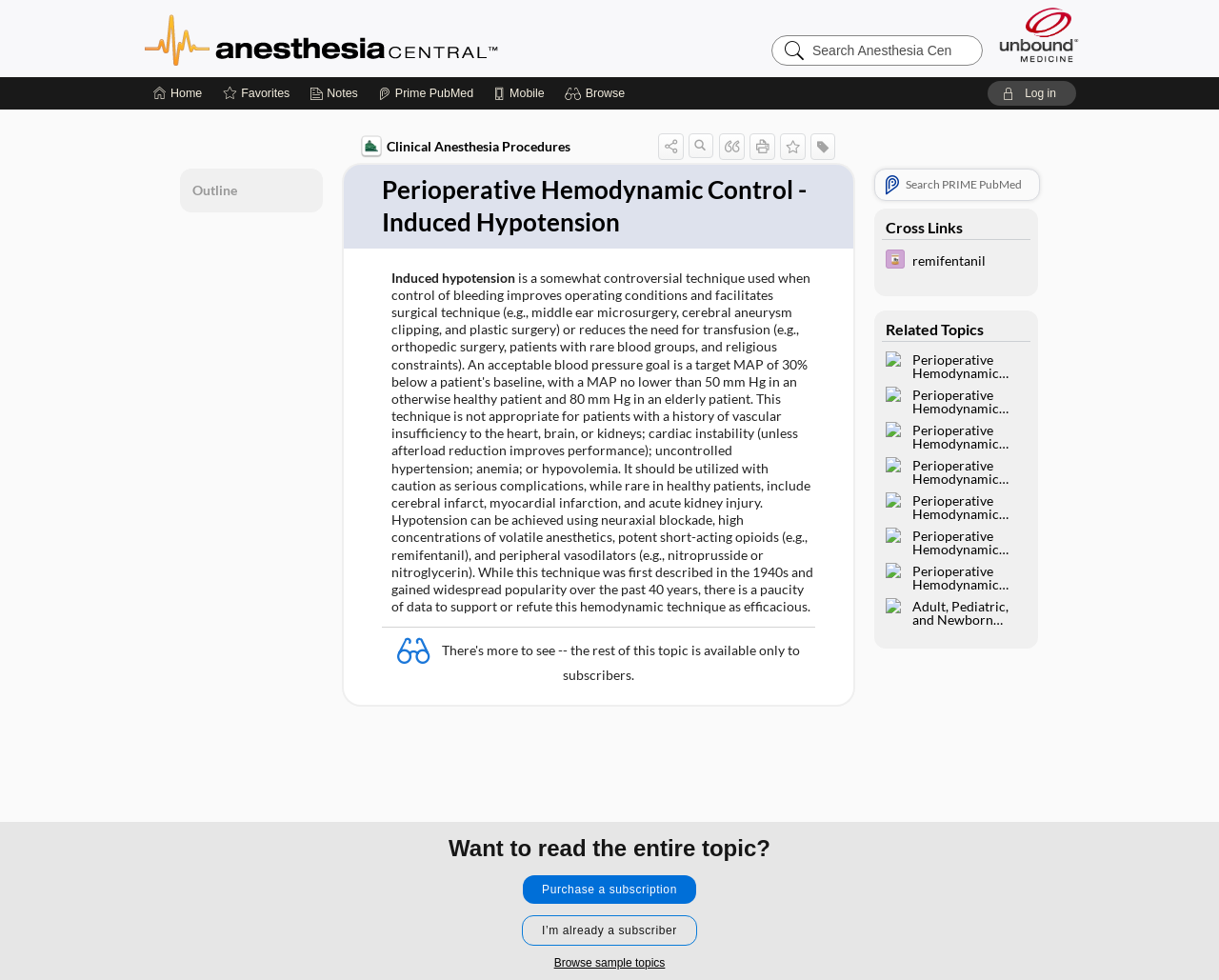Please respond in a single word or phrase: 
What is the topic of this webpage?

Perioperative Hemodynamic Control